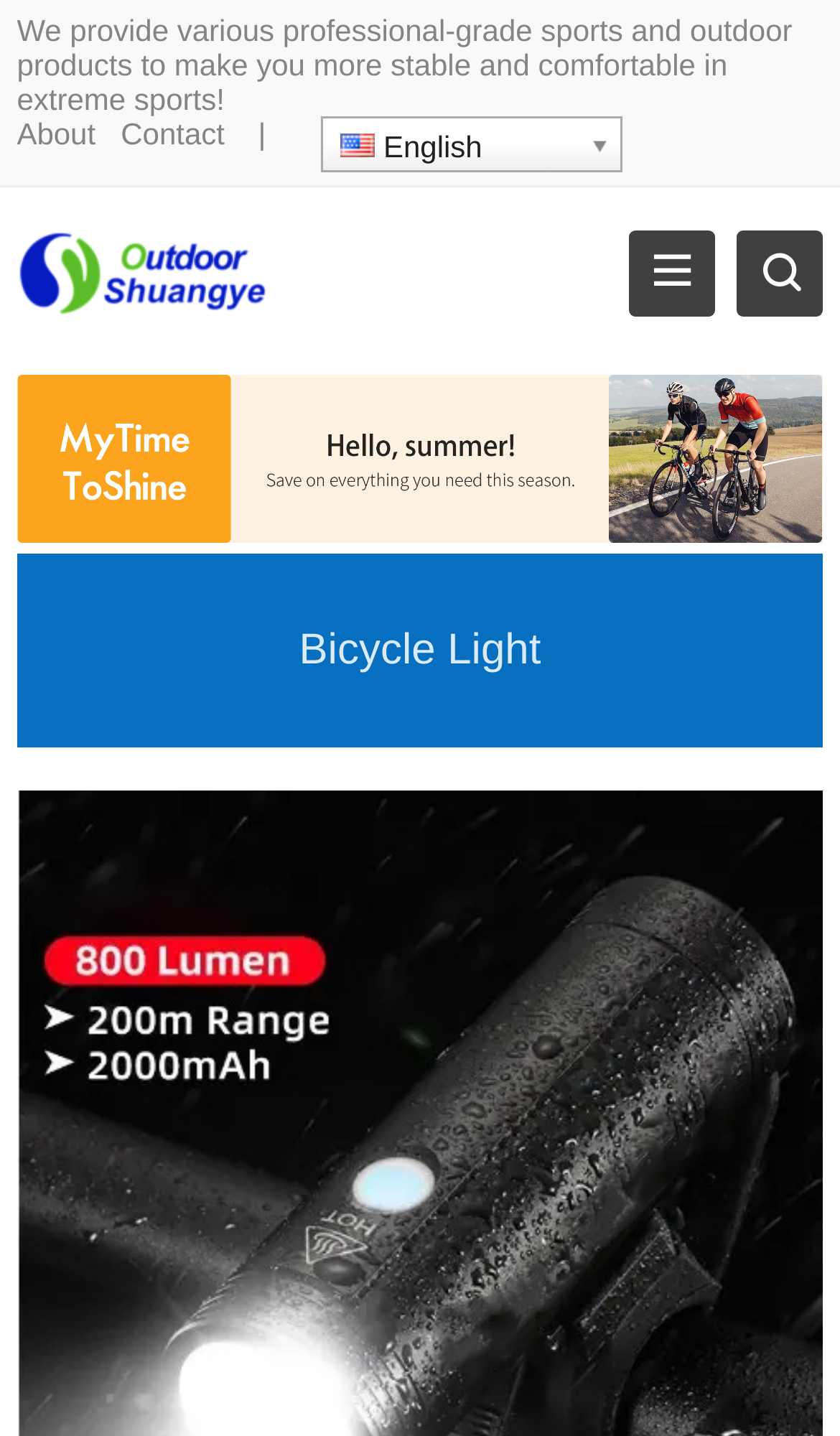Provide a short answer to the following question with just one word or phrase: What is the purpose of the product?

For extreme sports